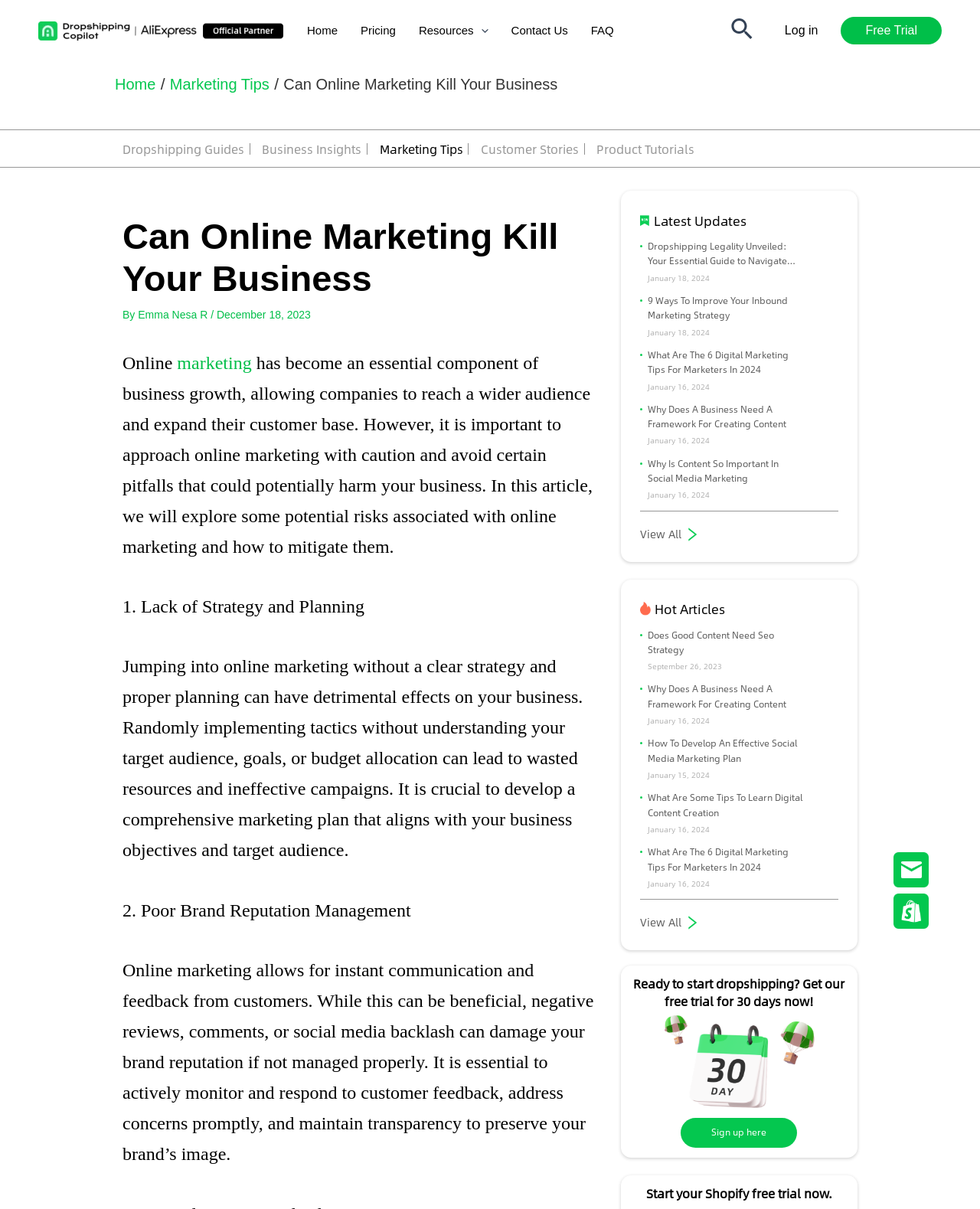What is the purpose of the 'Menu Toggle' link?
Look at the screenshot and provide an in-depth answer.

I examined the navigation section and found the 'Menu Toggle' link, which is likely used to expand the resources menu when clicked.